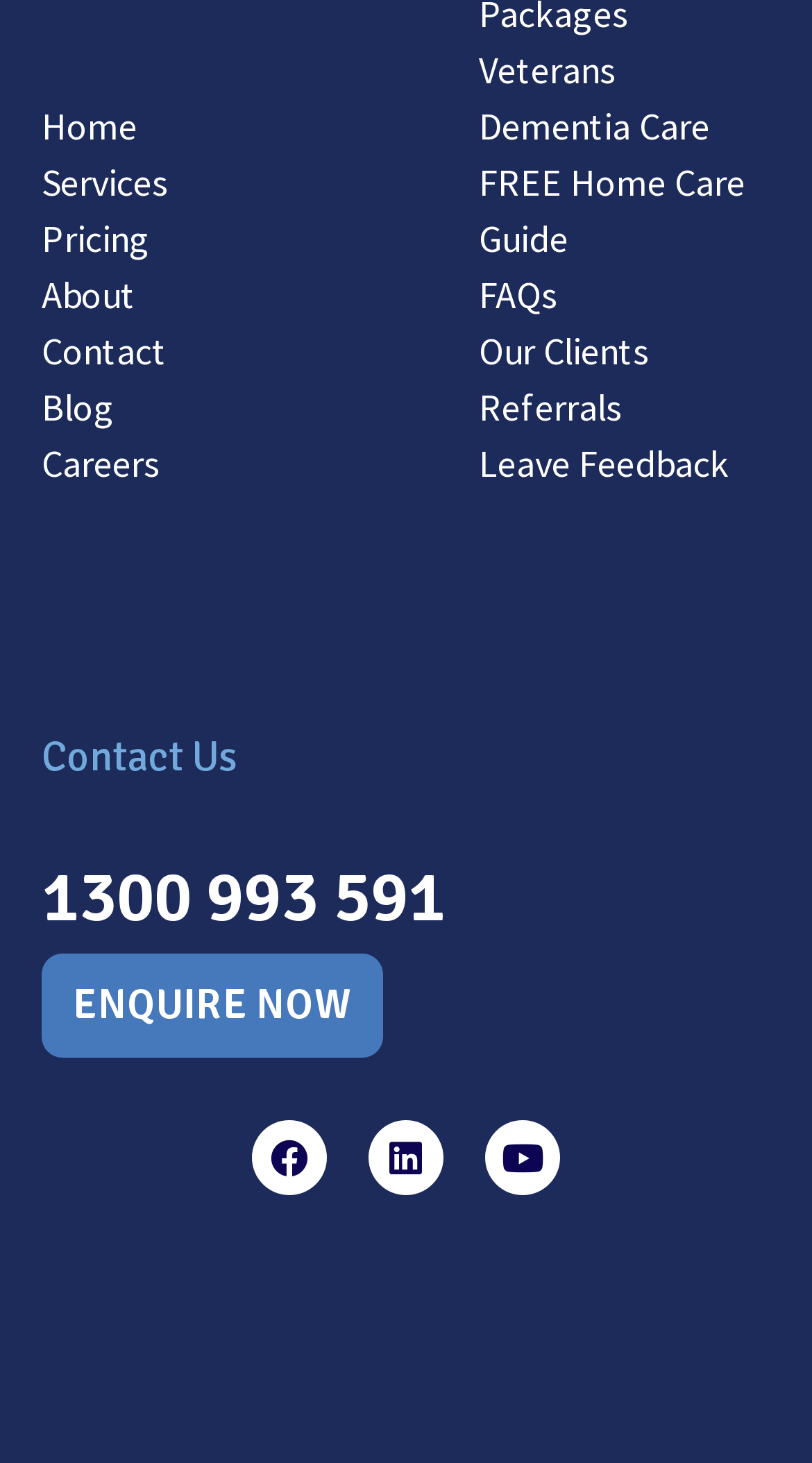Refer to the image and offer a detailed explanation in response to the question: What is the phone number to contact?

I found the phone number '1300 993 591' on the webpage, which is displayed prominently below the 'Contact Us' heading.